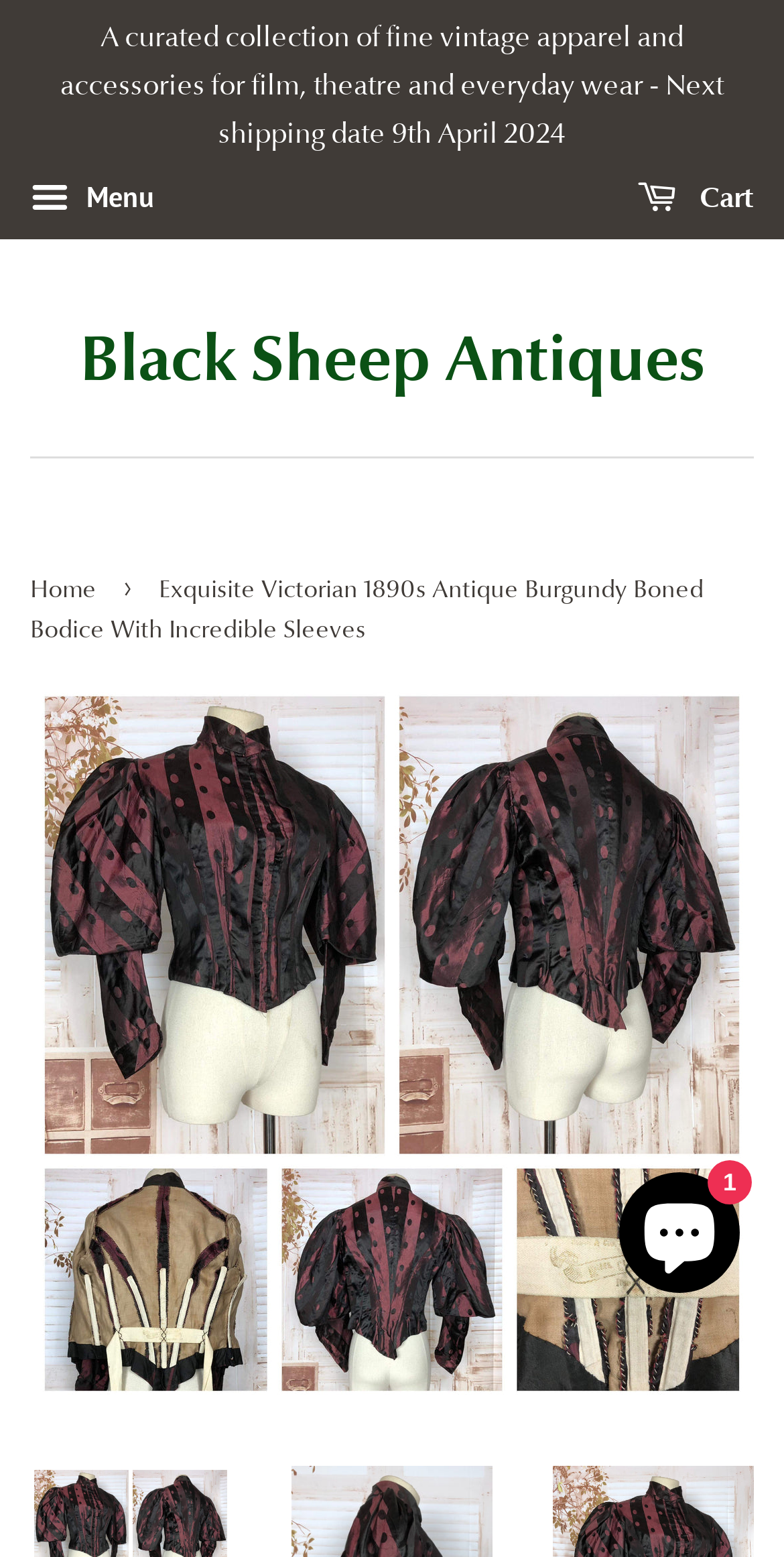What is the navigation section called?
Based on the image, answer the question in a detailed manner.

The navigation section is called 'breadcrumbs' because it shows the hierarchical structure of the website's pages. In this case, the breadcrumbs section shows the path from the 'Home' page to the current page, which is the product page for the bodice.